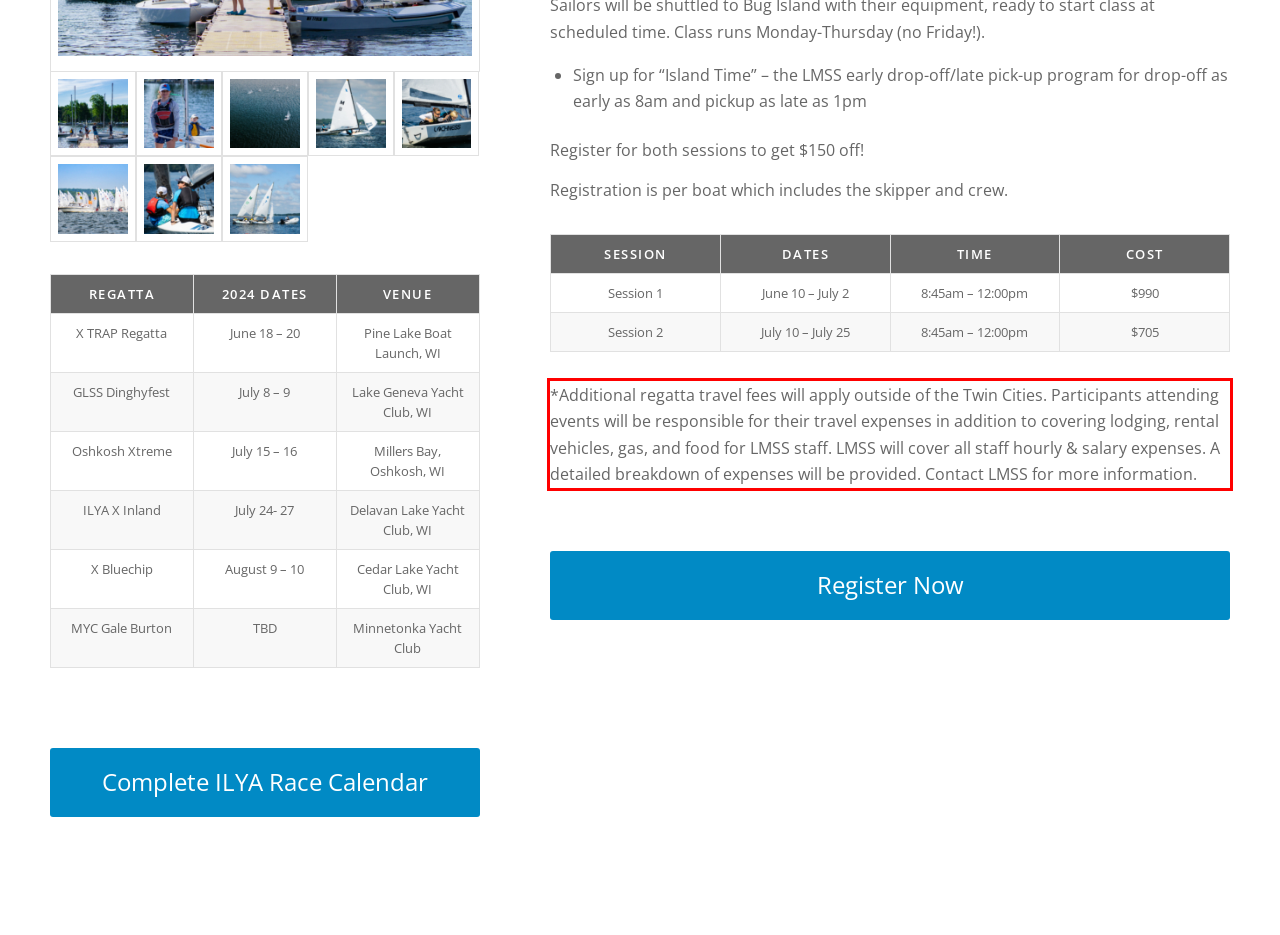Look at the provided screenshot of the webpage and perform OCR on the text within the red bounding box.

*Additional regatta travel fees will apply outside of the Twin Cities. Participants attending events will be responsible for their travel expenses in addition to covering lodging, rental vehicles, gas, and food for LMSS staff. LMSS will cover all staff hourly & salary expenses. A detailed breakdown of expenses will be provided. Contact LMSS for more information.